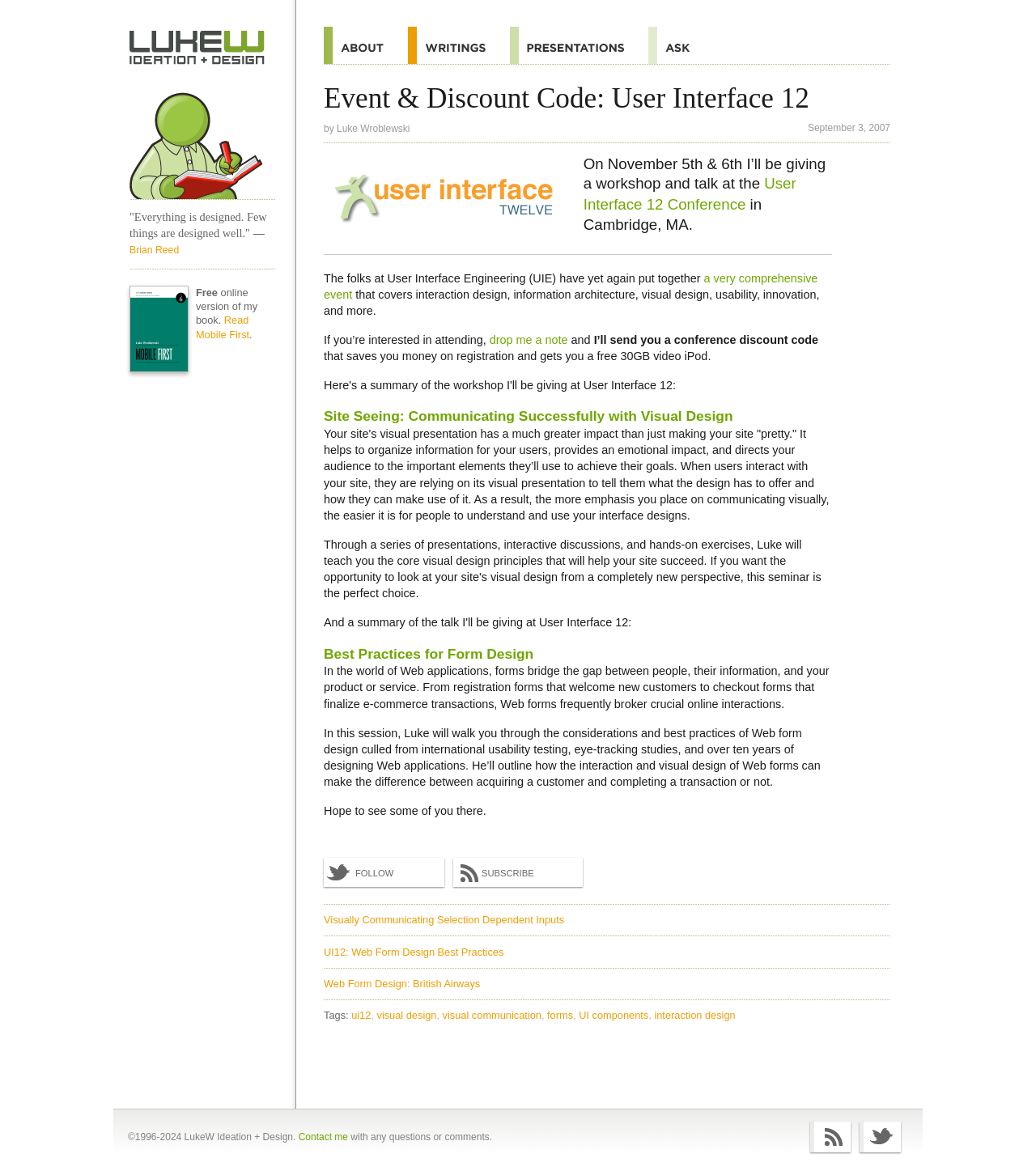Specify the bounding box coordinates of the area to click in order to execute this command: 'Read the article 'Site Seeing: Communicating Successfully with Visual Design''. The coordinates should consist of four float numbers ranging from 0 to 1, and should be formatted as [left, top, right, bottom].

[0.312, 0.347, 0.707, 0.361]